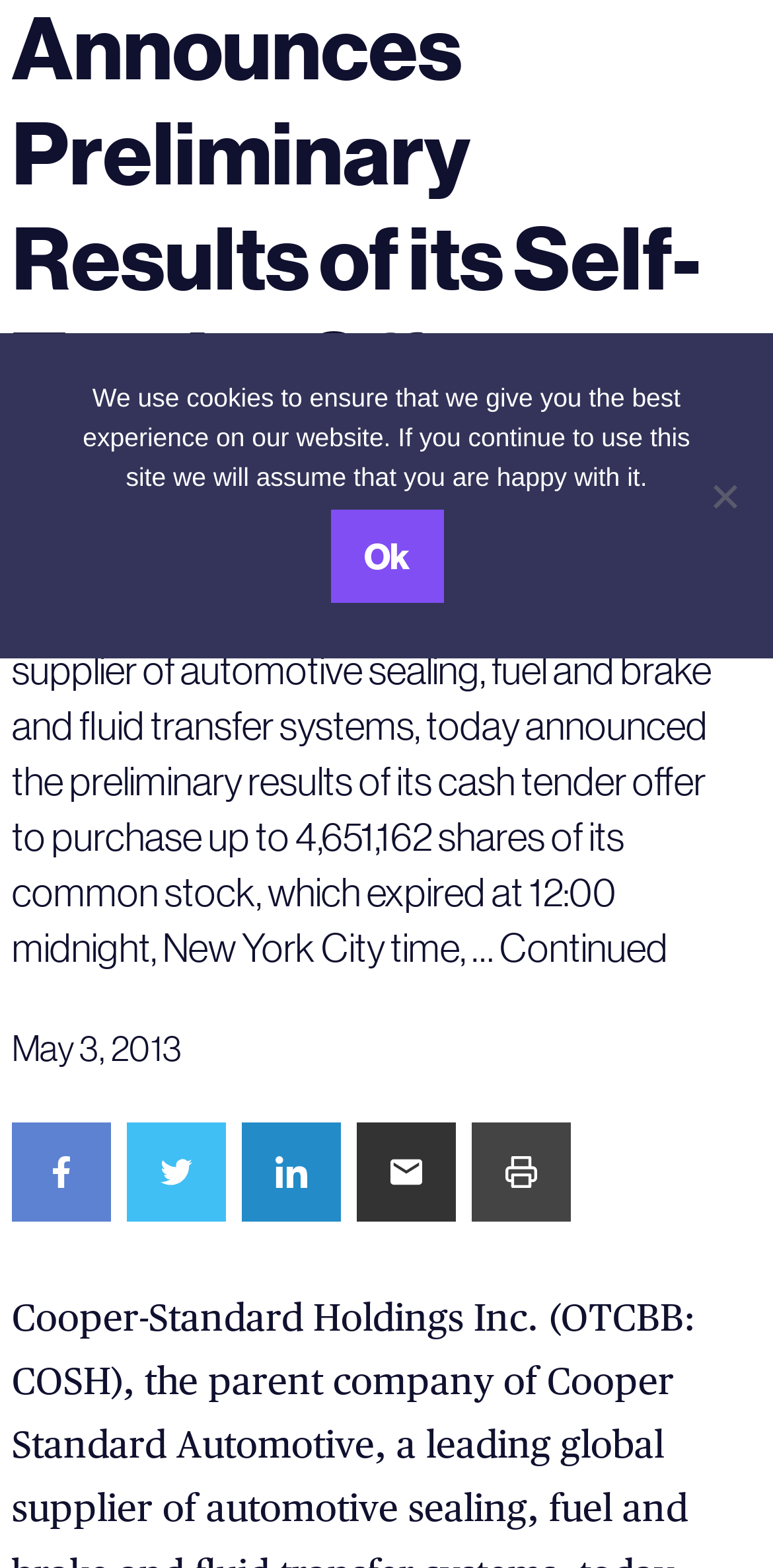Bounding box coordinates must be specified in the format (top-left x, top-left y, bottom-right x, bottom-right y). All values should be floating point numbers between 0 and 1. What are the bounding box coordinates of the UI element described as: LinkedIn

[0.313, 0.715, 0.441, 0.778]